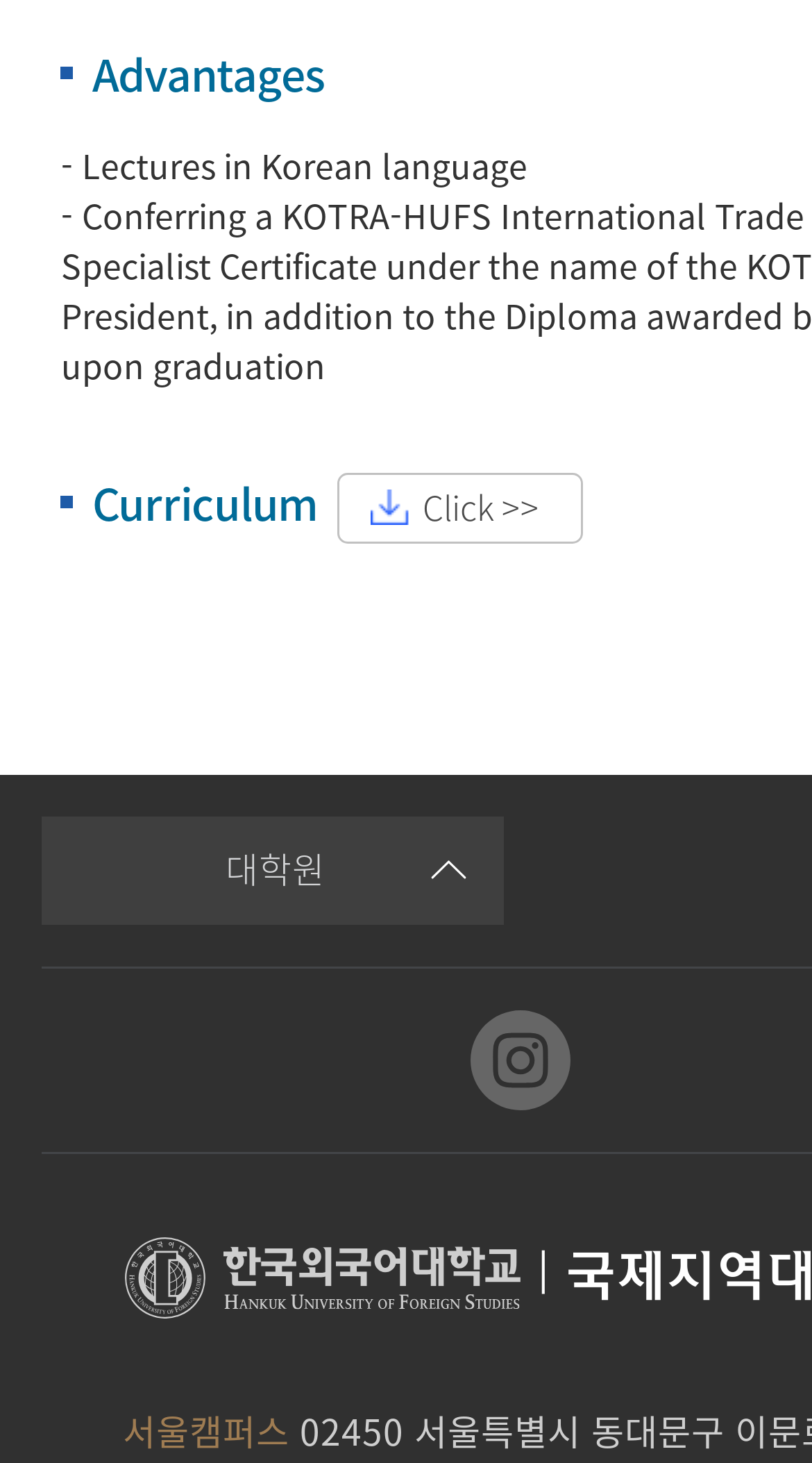What is the name of the university?
Provide a comprehensive and detailed answer to the question.

The image element with the content '한국외국어대학교' is likely the logo of the university, and thus, the name of the university is 한국외국어대학교.